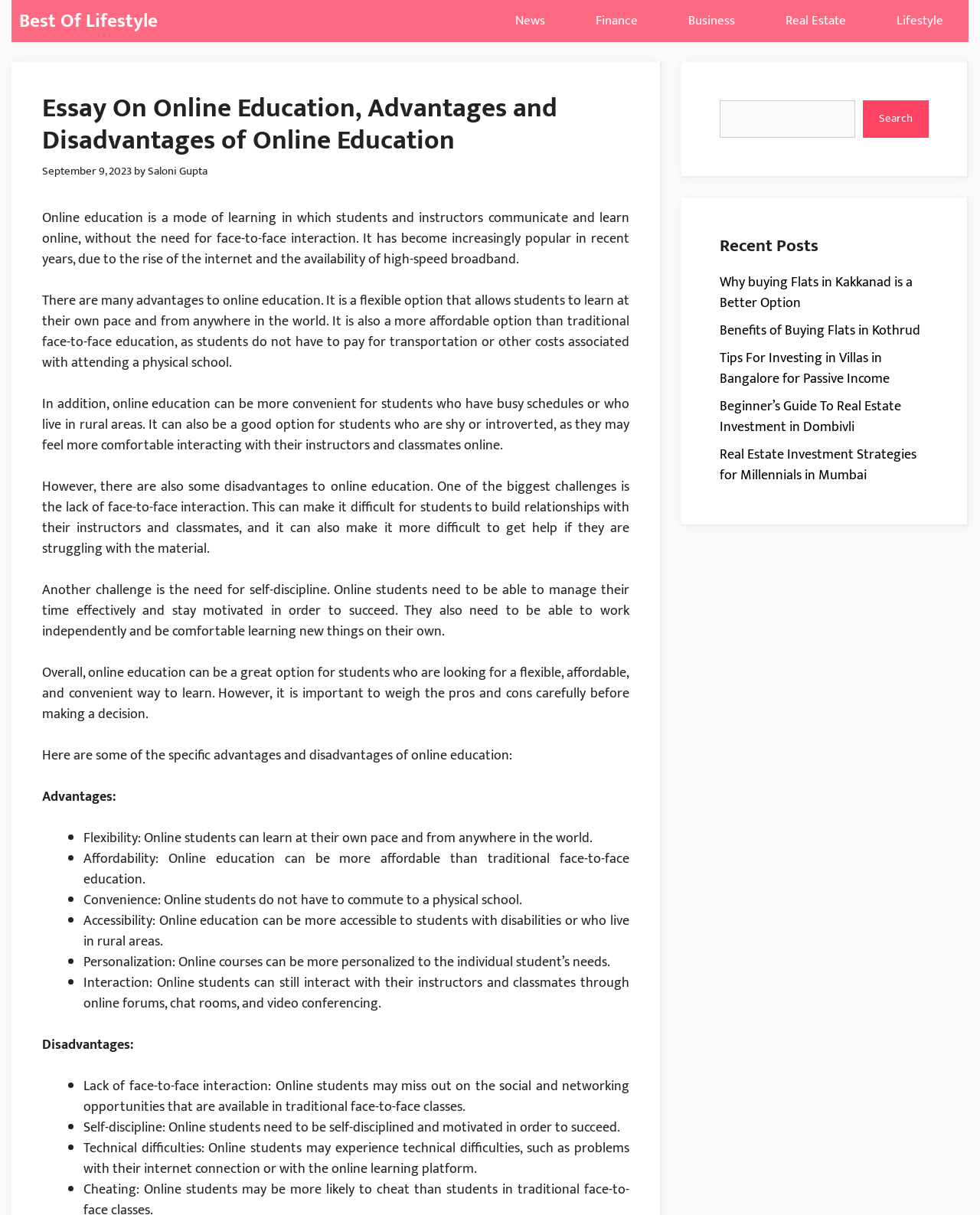What is the category of the recent posts section?
Refer to the screenshot and deliver a thorough answer to the question presented.

The category of the recent posts section is Real Estate, which can be inferred from the titles of the recent posts, such as 'Why buying Flats in Kakkanad is a Better Option' and 'Real Estate Investment Strategies for Millennials in Mumbai'.